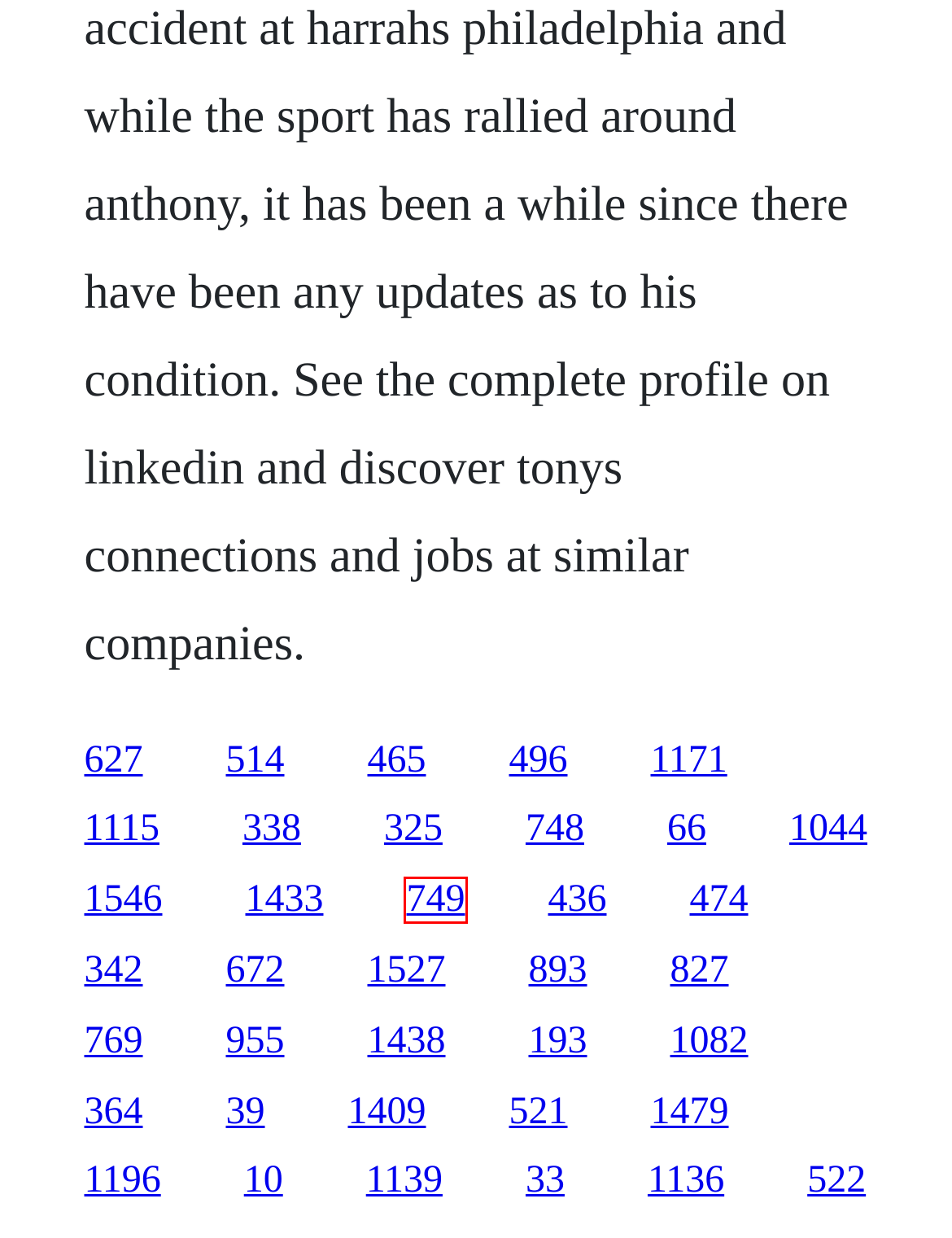Review the webpage screenshot provided, noting the red bounding box around a UI element. Choose the description that best matches the new webpage after clicking the element within the bounding box. The following are the options:
A. Download mischievous kiss season 1 full hd
B. Gudo nishijima shobogenzo epub
C. Pdf file to powerpoint converter free download
D. Change of plans full movie youtube
E. Remember war of the son 2016 download italiano
F. Download watashi ga kodomo datta koro season 1 full
G. Download seau juni paunatics
H. The missing book 1 found number of pages

E